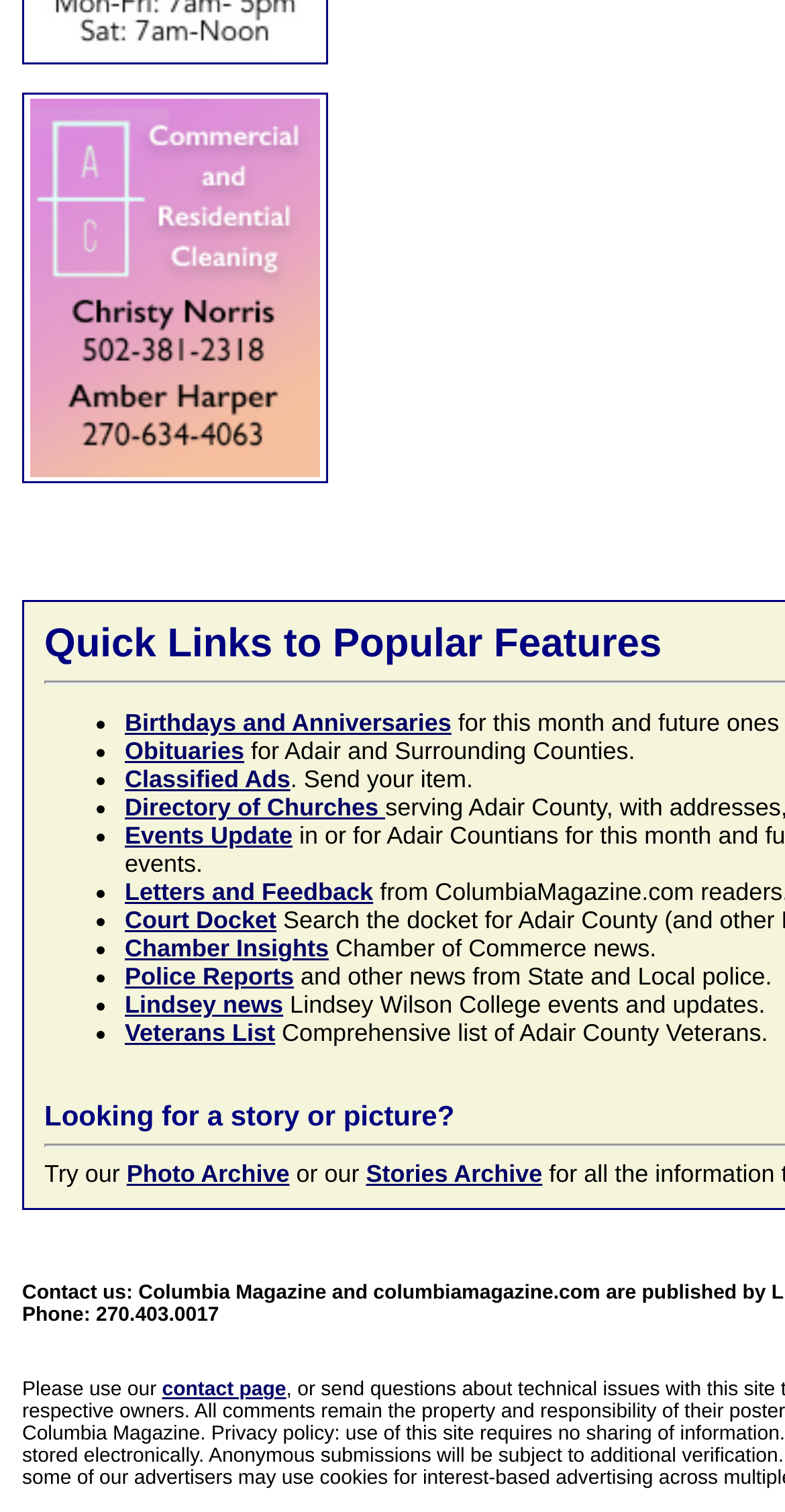Please mark the clickable region by giving the bounding box coordinates needed to complete this instruction: "Choose a date range".

None